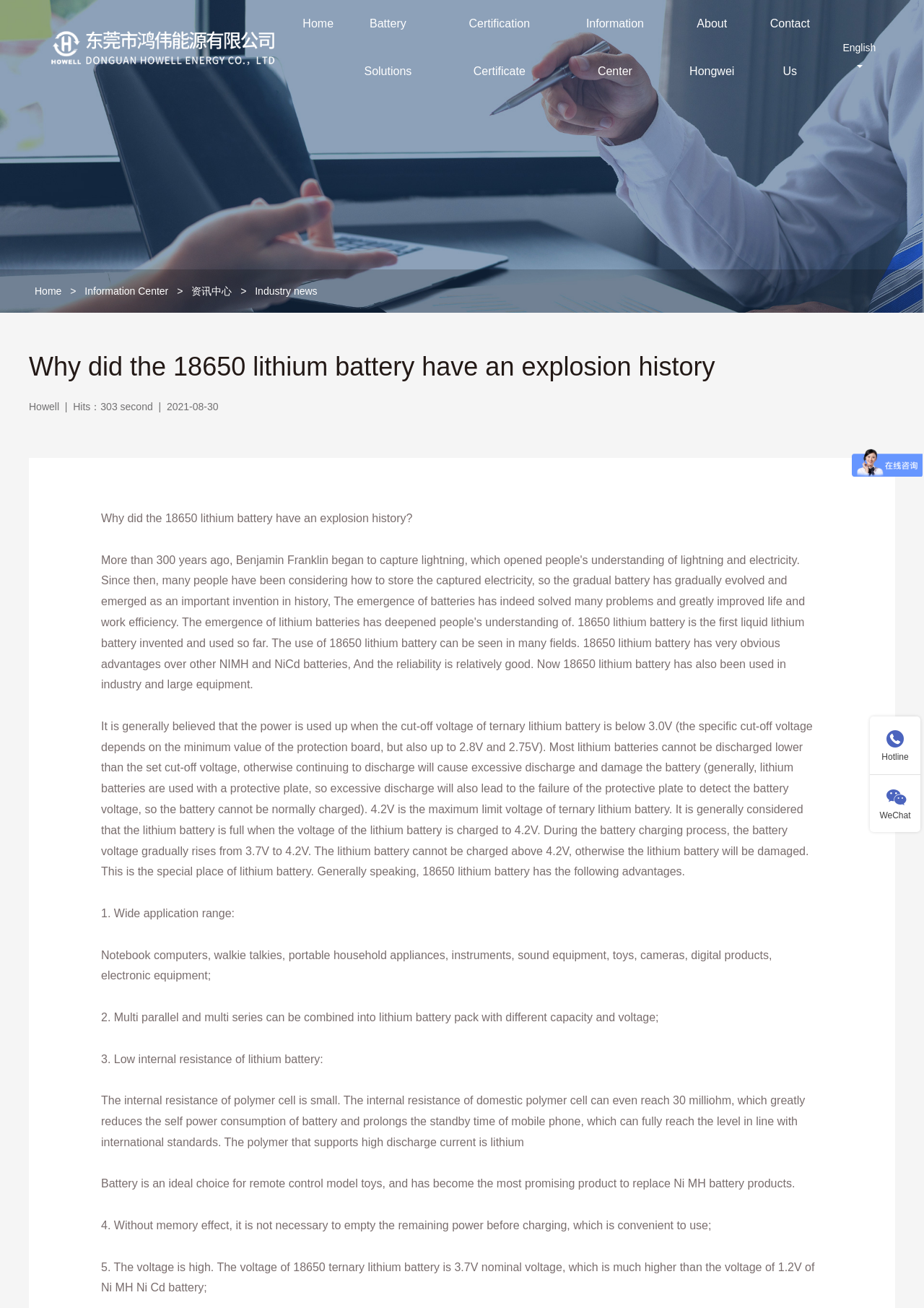Identify the bounding box coordinates of the clickable region to carry out the given instruction: "Click the 'Information Center' link".

[0.608, 0.0, 0.723, 0.073]